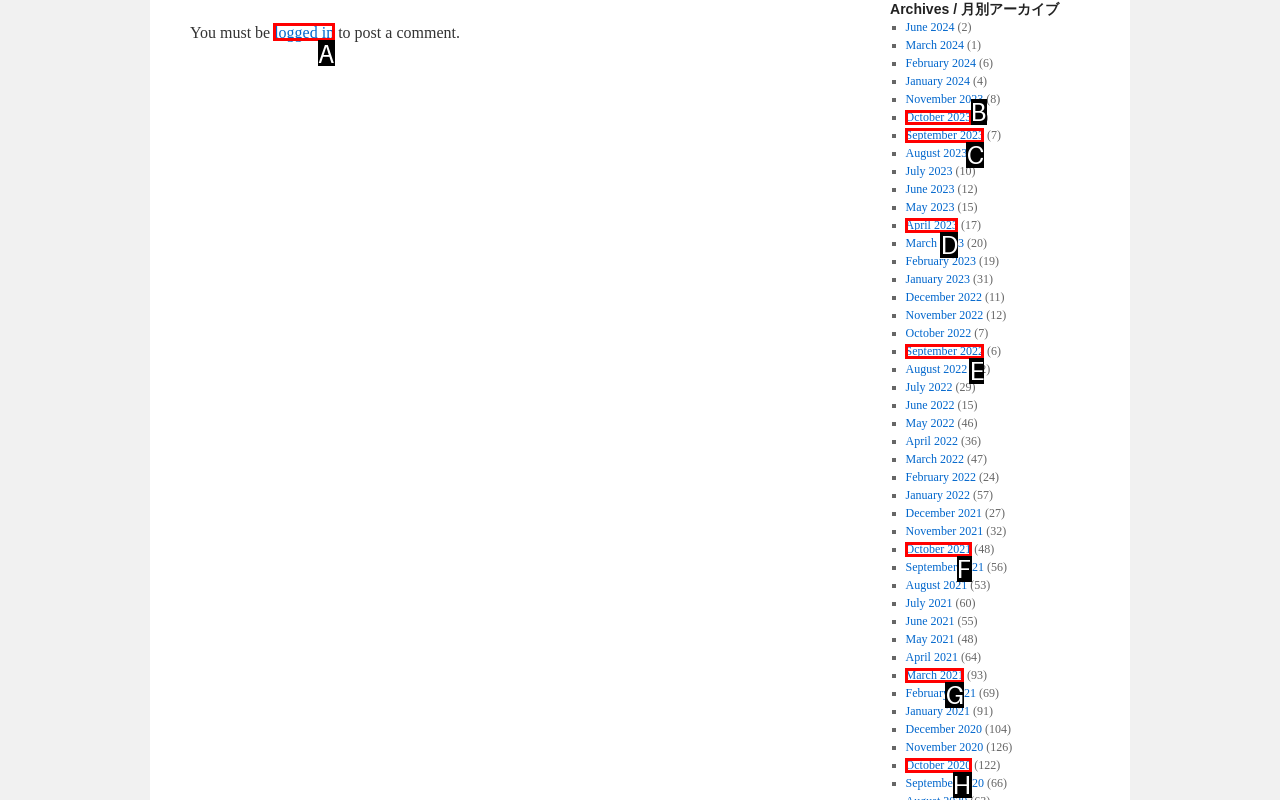Indicate which red-bounded element should be clicked to perform the task: post a comment Answer with the letter of the correct option.

A